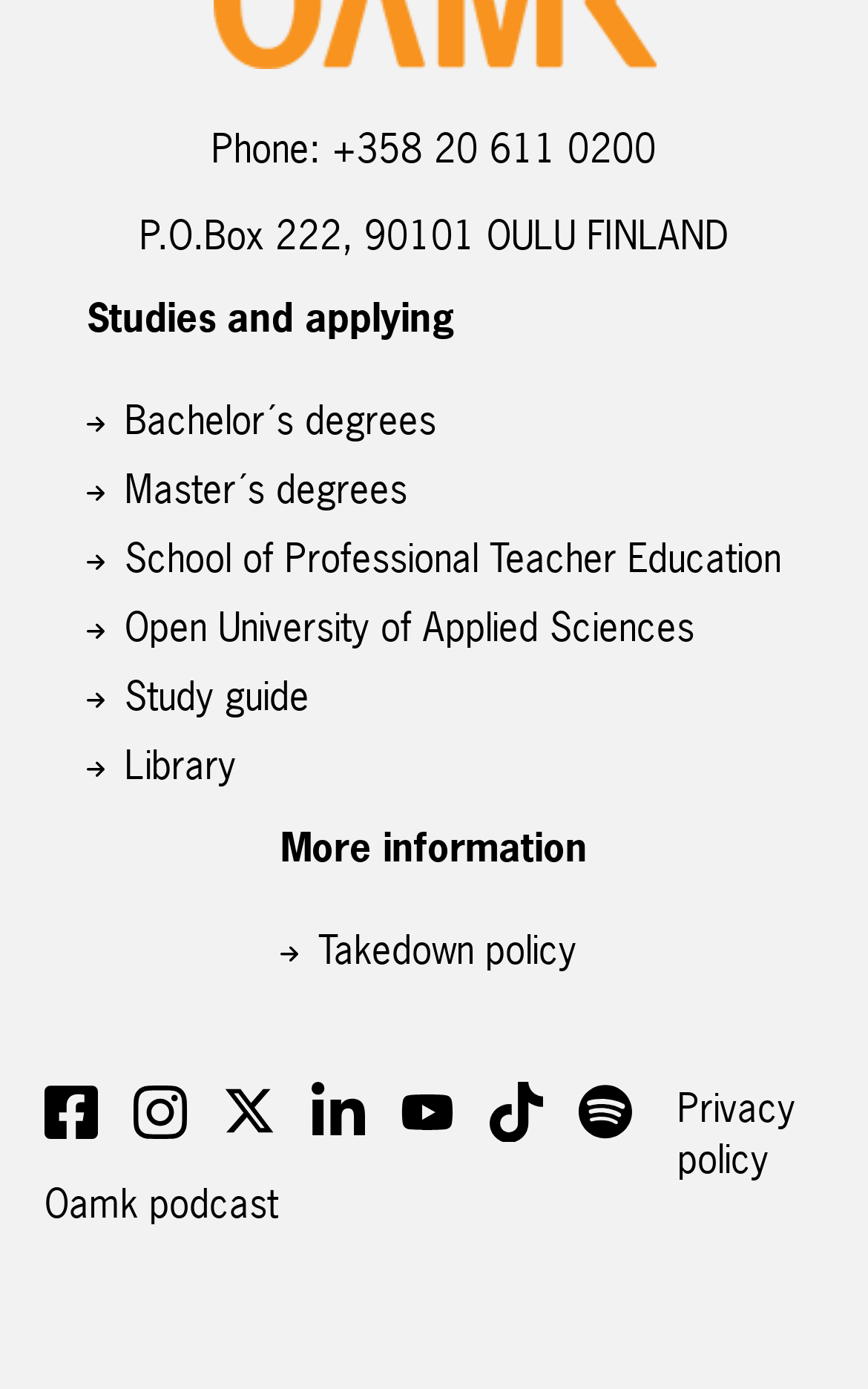Identify the bounding box coordinates of the section to be clicked to complete the task described by the following instruction: "Click on Bachelor´s degrees". The coordinates should be four float numbers between 0 and 1, formatted as [left, top, right, bottom].

[0.144, 0.284, 0.503, 0.321]